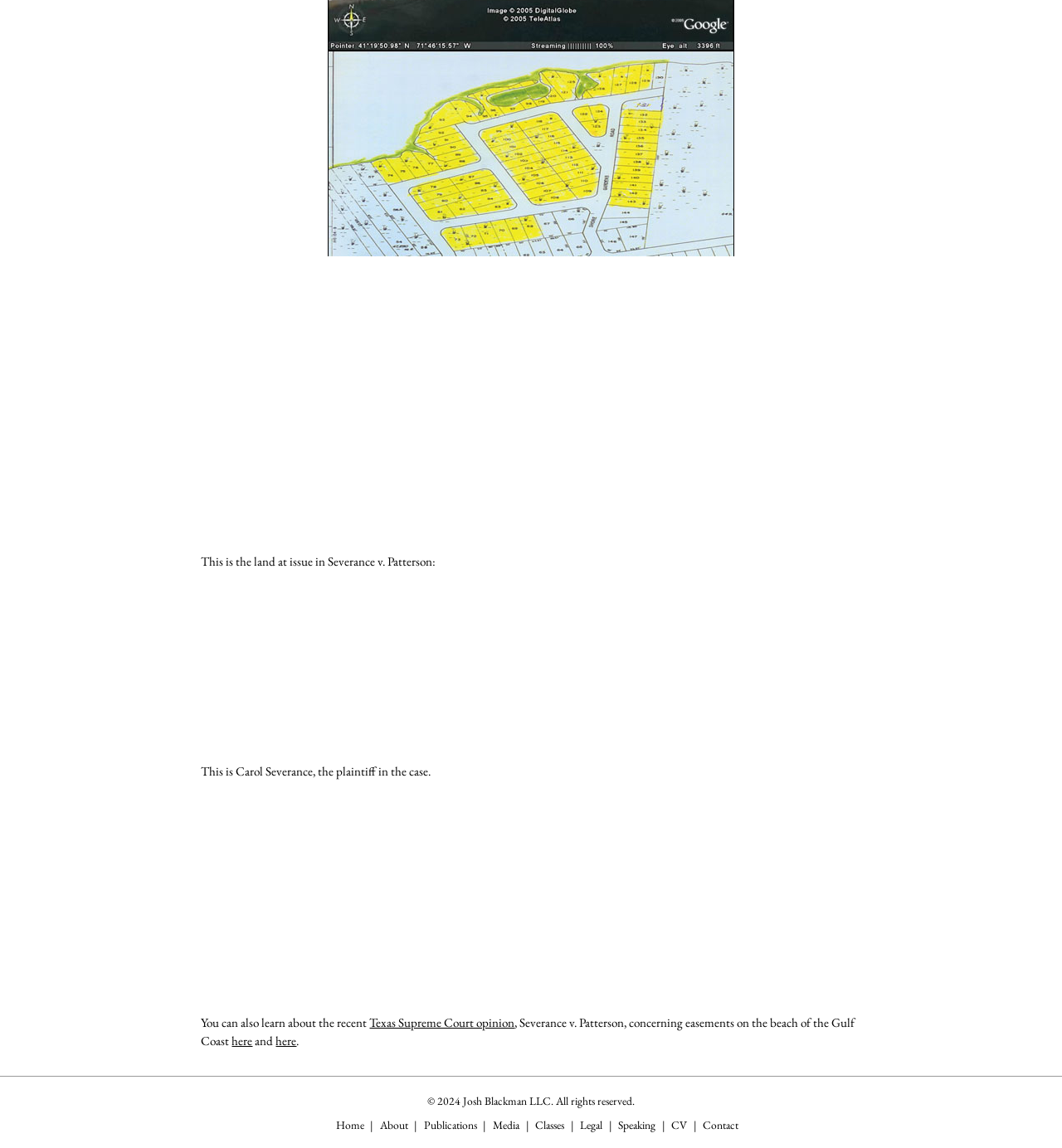Locate the bounding box coordinates of the clickable area needed to fulfill the instruction: "go to the home page".

[0.316, 0.984, 0.343, 0.997]